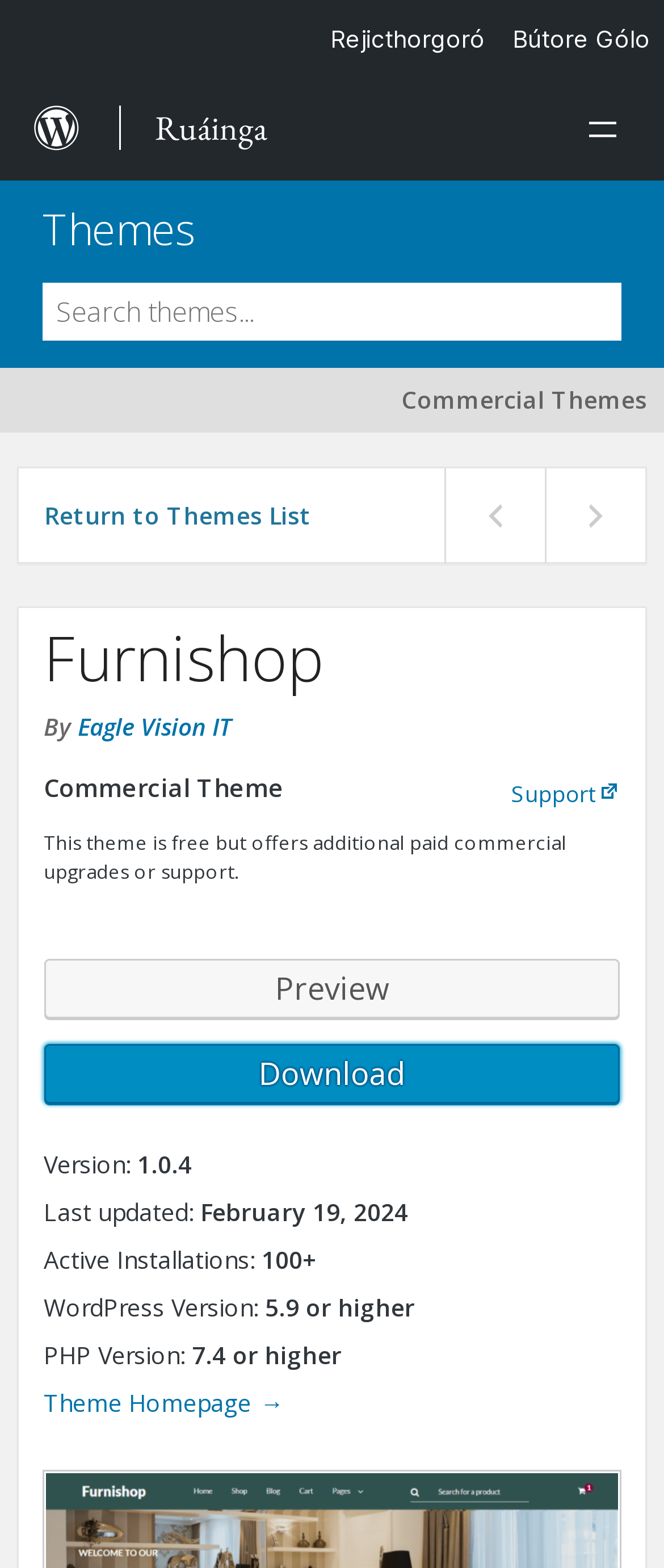Describe every aspect of the webpage in a detailed manner.

The webpage is about a WordPress theme called Furnishop, which is a robust full-site editing WooCommerce theme. At the top, there is a vertical menu with two menu items, "Bútore Gólo" and "Rejicthorgoró". Below the menu, there is a figure with a link to WordPress.org, accompanied by an image of the WordPress.org logo.

To the right of the figure, there is a static text "Ruáinga". A button labeled "Open menu" is located at the top right corner of the page. Below the button, there are several links, including "Themes", "Commercial Themes", and a search box labeled "Search Themes".

The main content of the page is about the Furnishop theme. There is a heading "Furnishop" followed by the theme's author, "Eagle Vision IT". The theme is described as a commercial theme, and there are links to "Support" and "Preview" the theme. The page also provides information about the theme, including its version, last updated date, active installations, and compatibility with WordPress and PHP versions.

At the bottom of the page, there is a link to the theme's homepage. The page has a total of 3 buttons, 12 links, 10 static texts, 1 figure, 1 image, 1 menu, and 2 menu items.